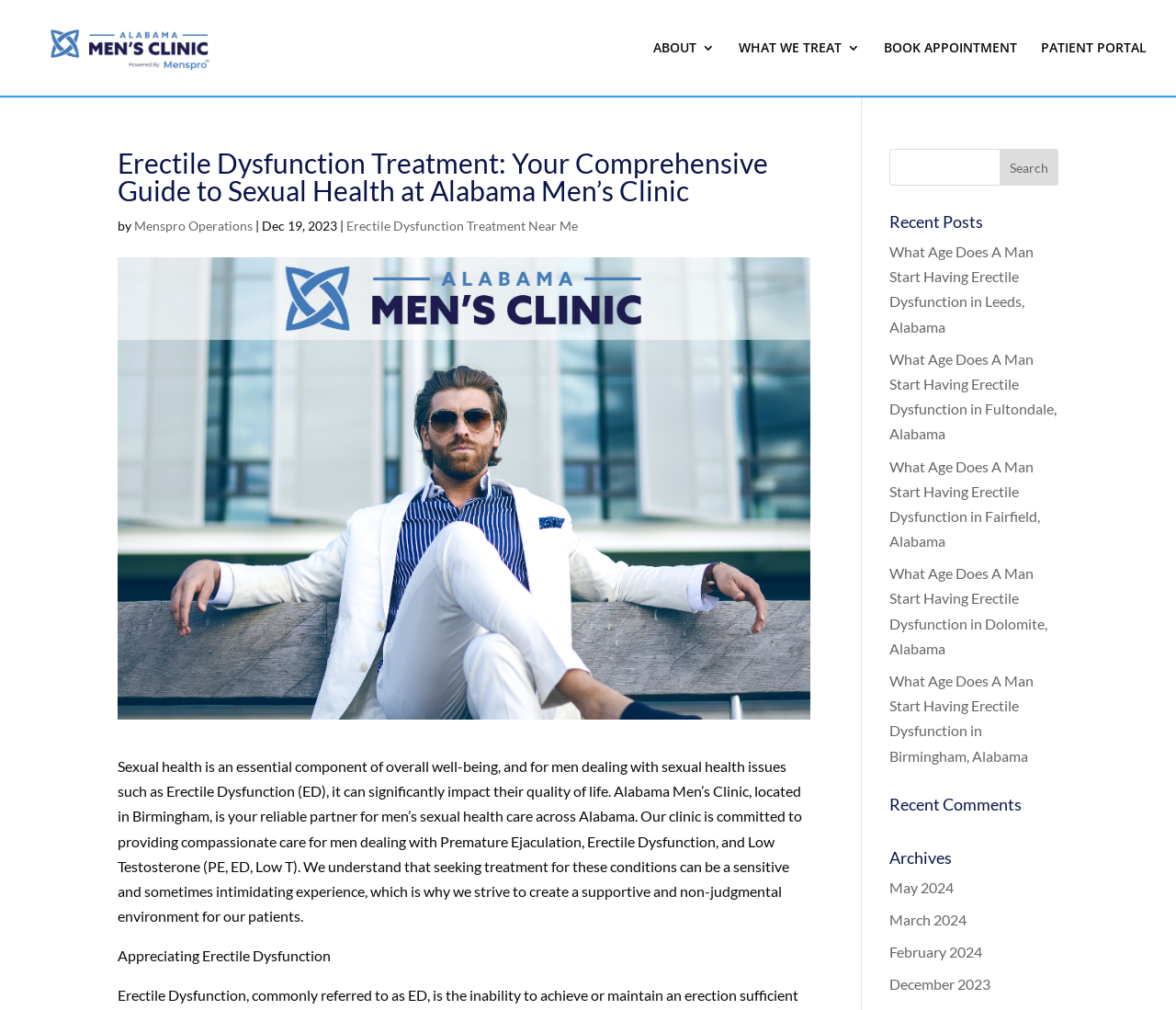What is the purpose of the clinic?
Please respond to the question thoroughly and include all relevant details.

The purpose of the clinic can be inferred from the text on the webpage, which states that the clinic is committed to providing compassionate care for men dealing with Premature Ejaculation, Erectile Dysfunction, and Low Testosterone. This suggests that the clinic is focused on men's sexual health care.